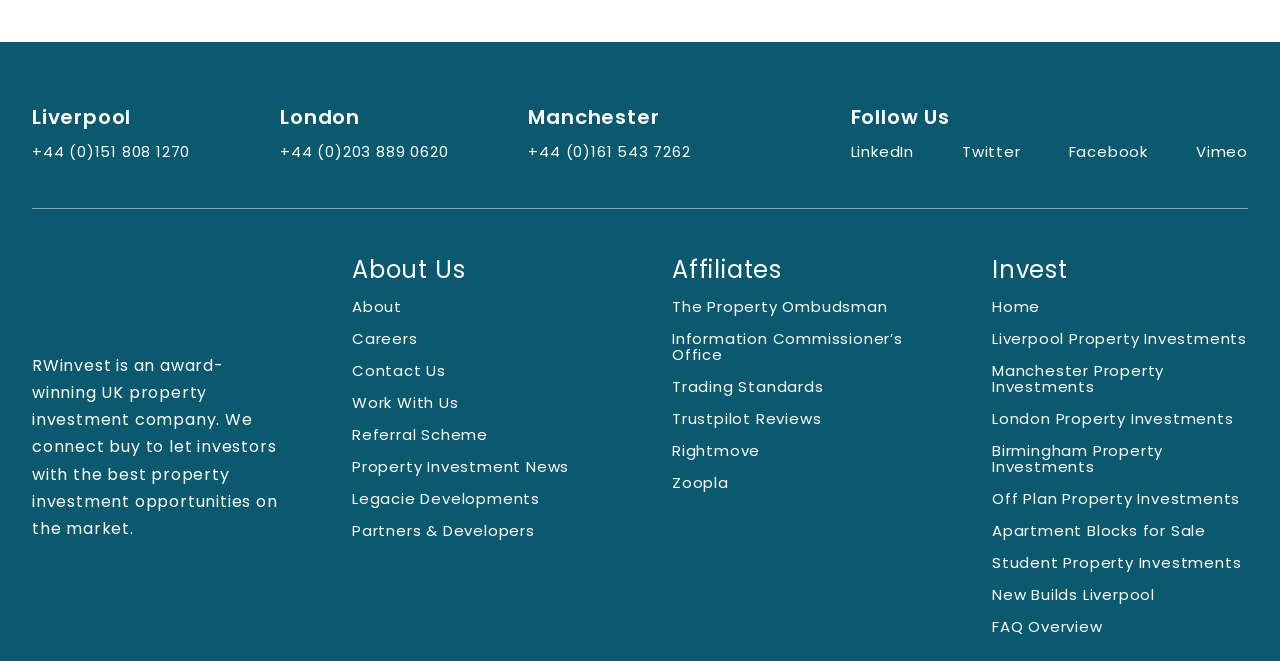Determine the bounding box coordinates for the area that needs to be clicked to fulfill this task: "Explore London property investments". The coordinates must be given as four float numbers between 0 and 1, i.e., [left, top, right, bottom].

[0.775, 0.618, 0.964, 0.649]